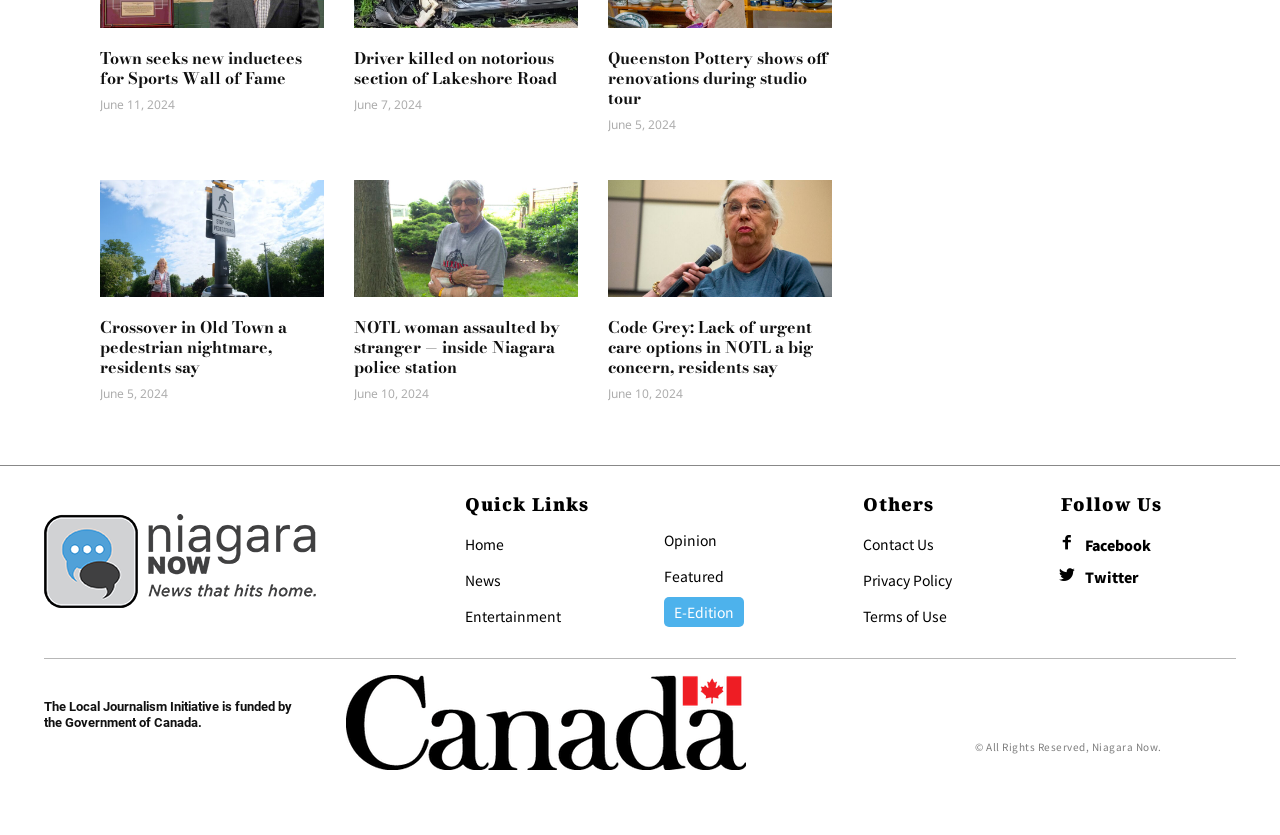What is the text at the bottom of the webpage?
Look at the image and answer with only one word or phrase.

© All Rights Reserved, Niagara Now.